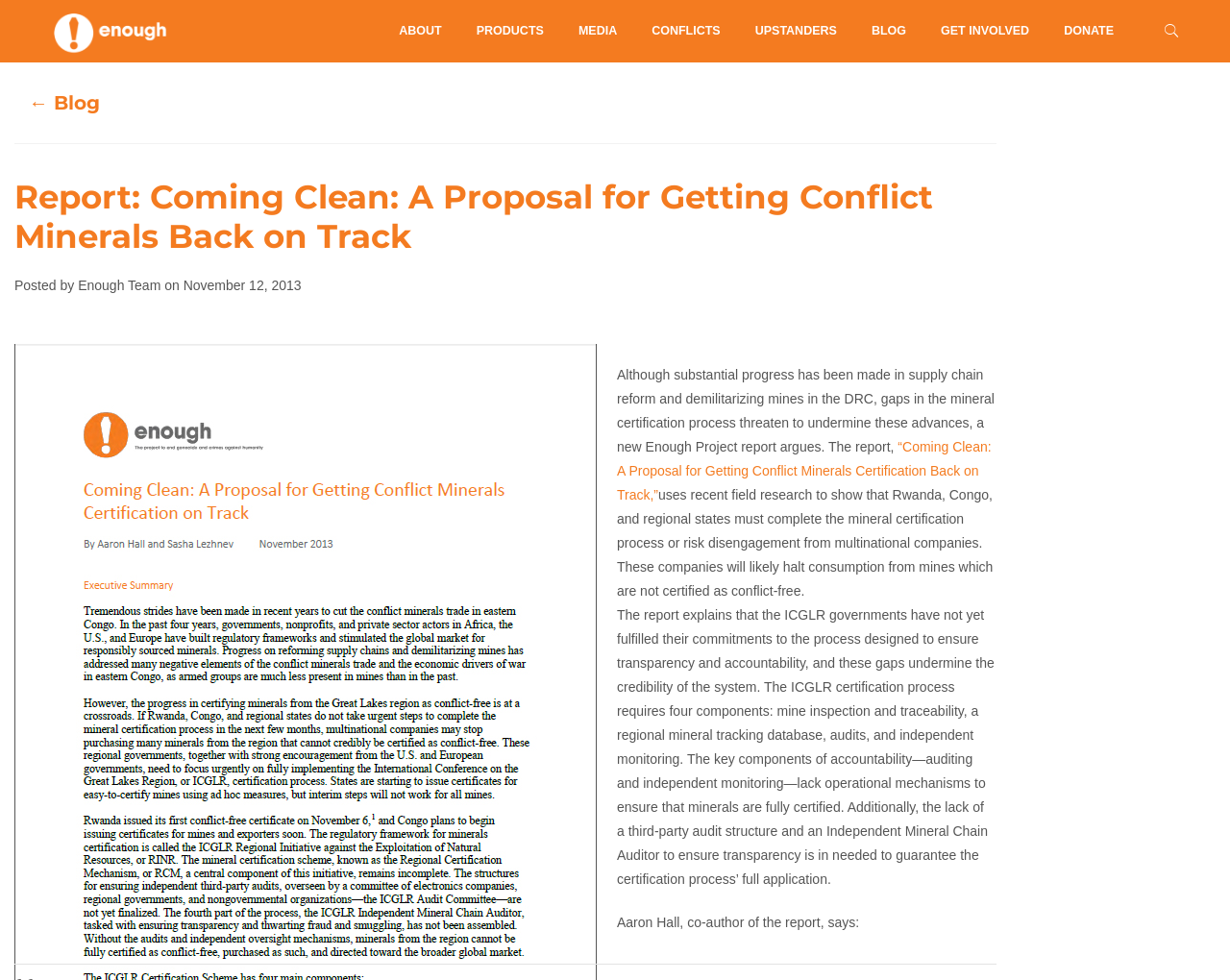What is the date of the report?
Examine the image and give a concise answer in one word or a short phrase.

November 12, 2013